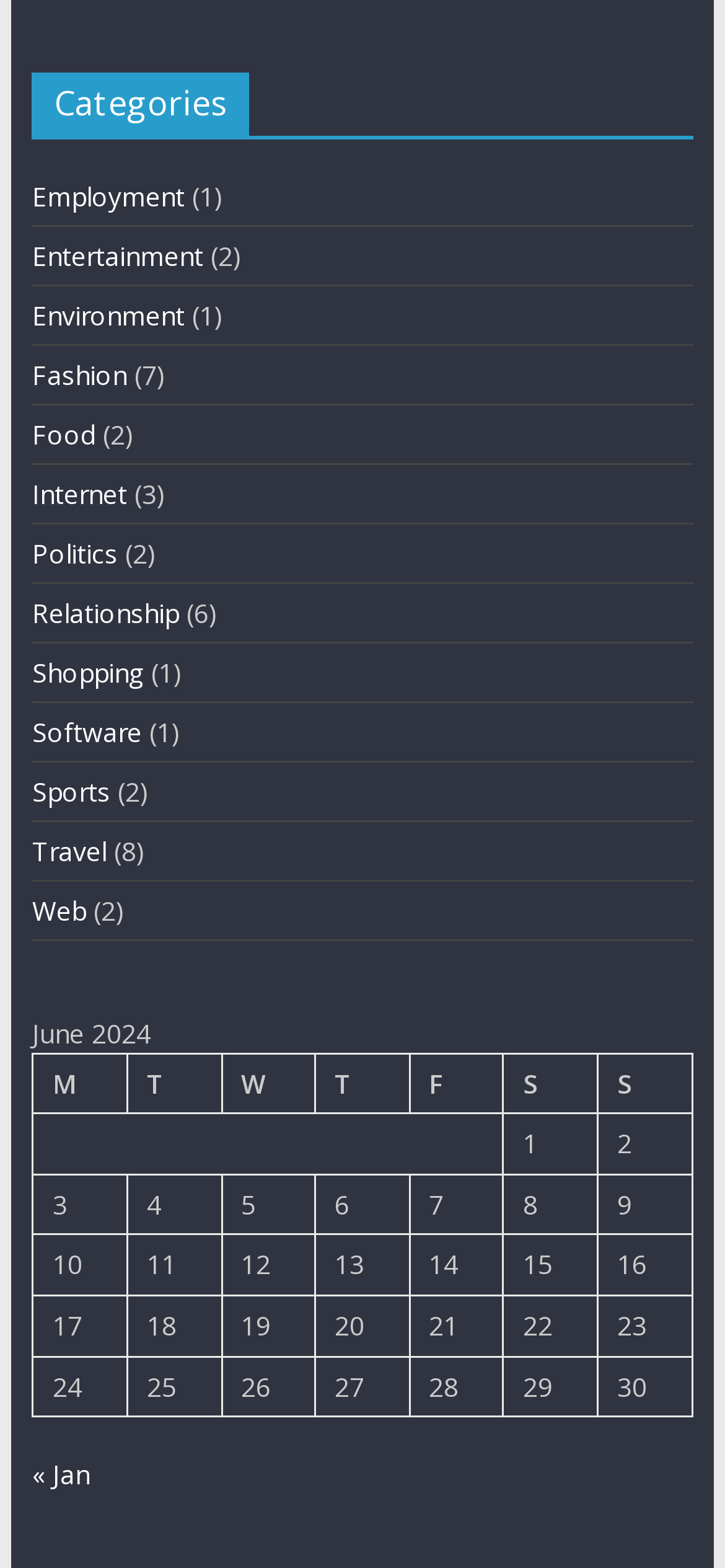Given the description of the UI element: "Employment", predict the bounding box coordinates in the form of [left, top, right, bottom], with each value being a float between 0 and 1.

[0.044, 0.114, 0.254, 0.136]